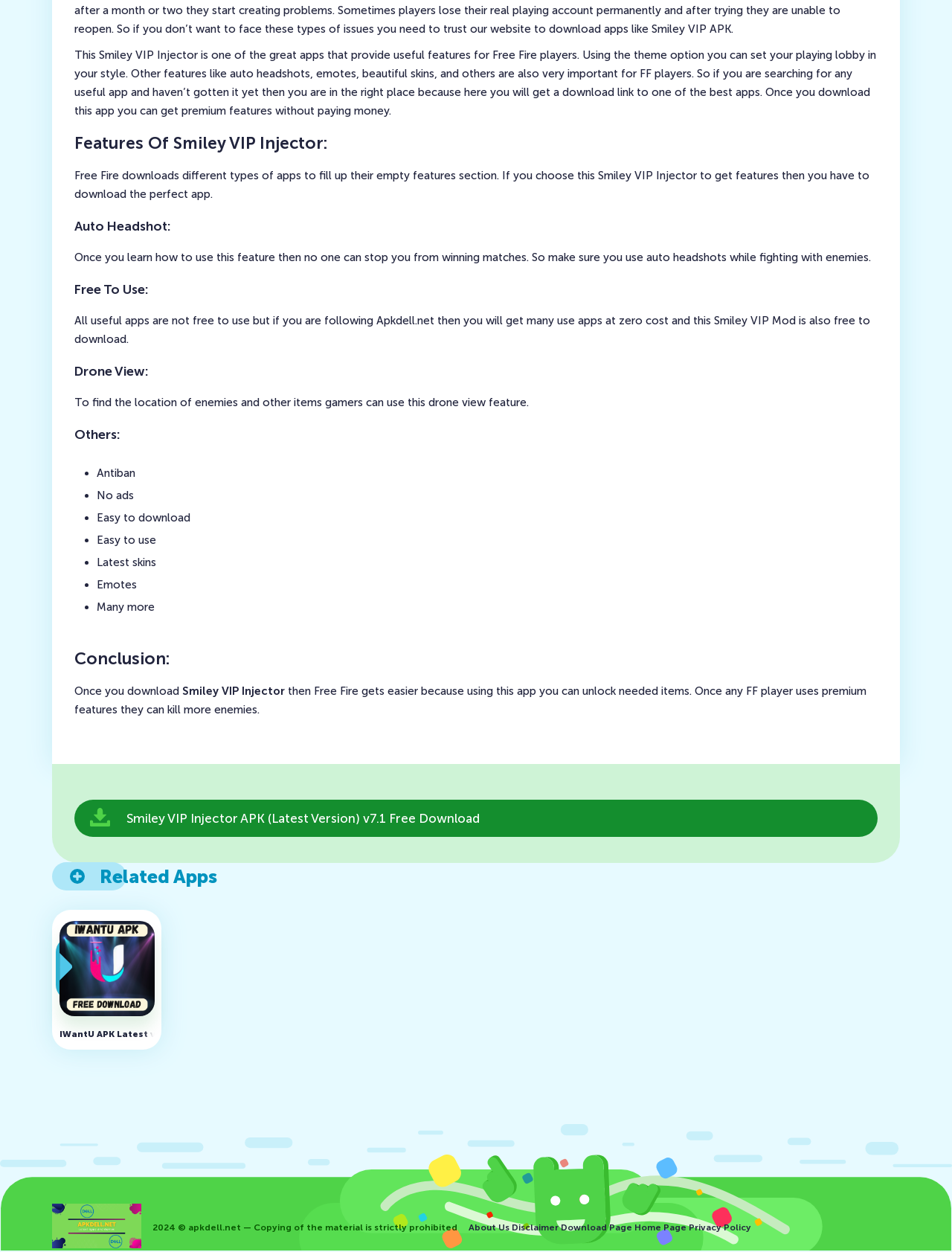What is the name of the app described on this webpage?
Provide a one-word or short-phrase answer based on the image.

Smiley VIP Injector